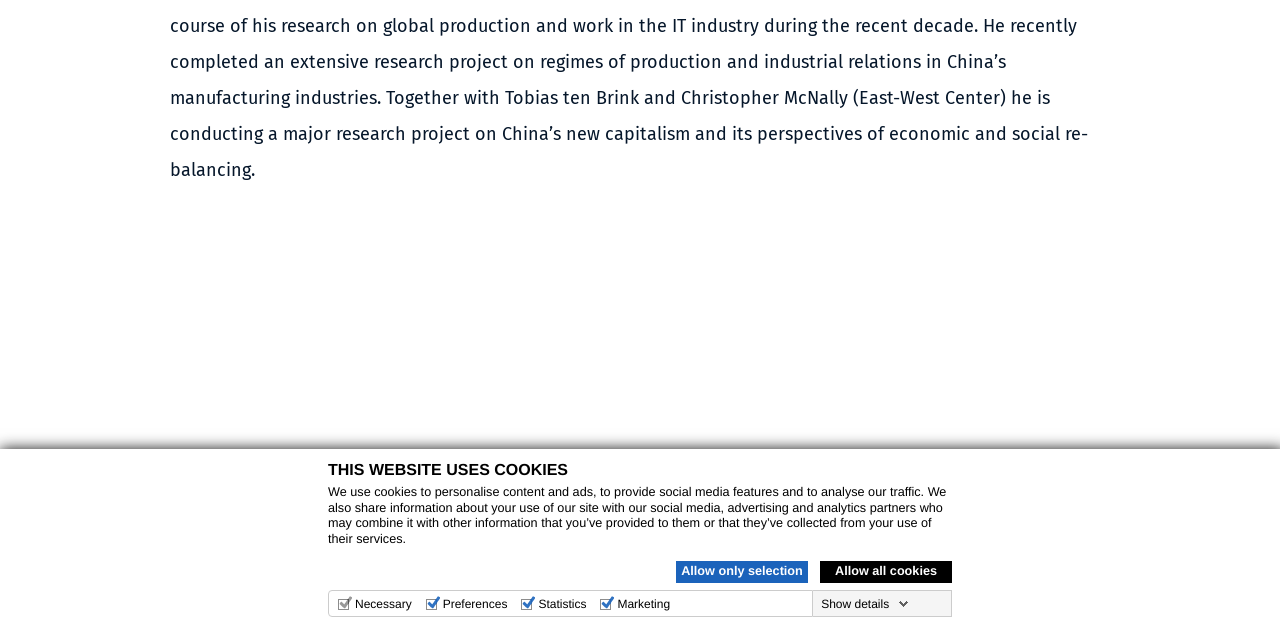Given the webpage screenshot and the description, determine the bounding box coordinates (top-left x, top-left y, bottom-right x, bottom-right y) that define the location of the UI element matching this description: Legal Information

[0.146, 0.798, 0.238, 0.827]